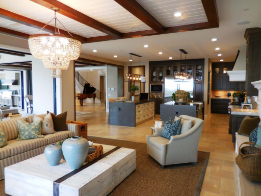What color are the decorative vases?
Provide a thorough and detailed answer to the question.

The caption states that the decorative vases in the living area are in 'soothing blue hues', indicating that they have a calming blue color.